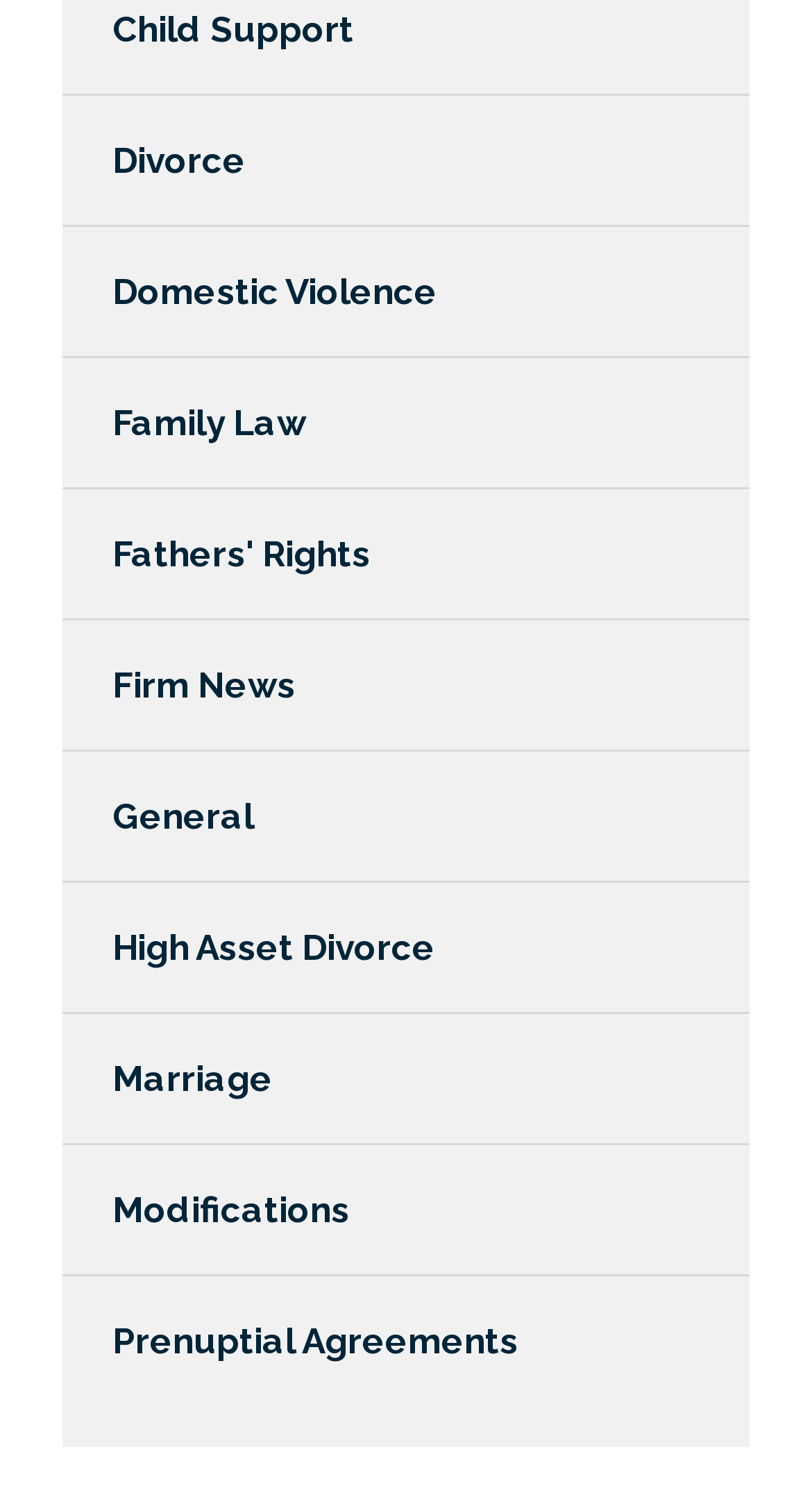How many links are related to divorce?
Answer with a single word or short phrase according to what you see in the image.

2